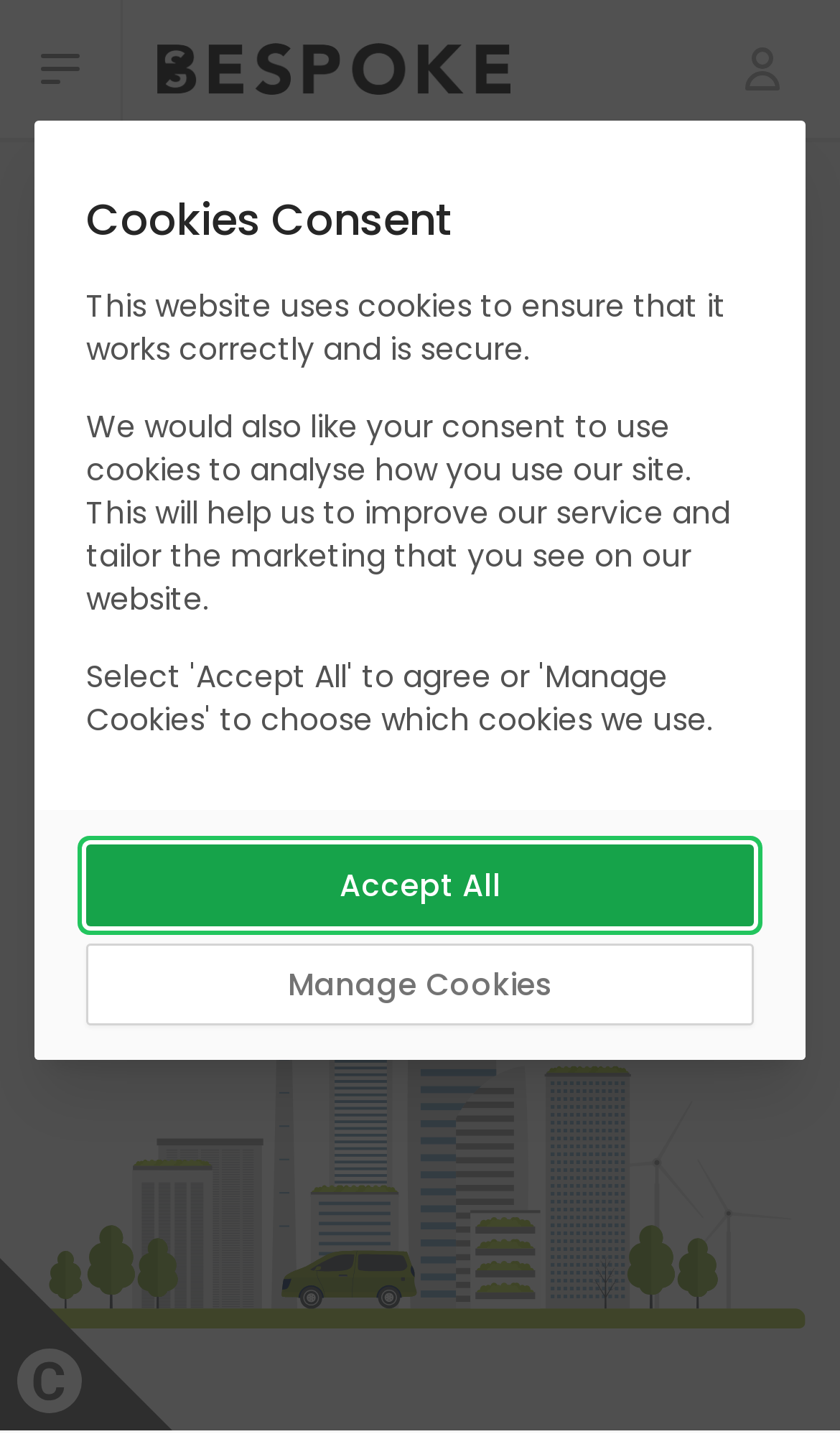Detail the various sections and features of the webpage.

The webpage is about software development in Perth and Kinross, Scotland. At the top left corner, there is a button to open the main menu. Next to it, on the top center, is the Bespoke Software Development logo, which is an image. On the top right corner, there is a link to sign in, accompanied by a small image.

Below the logo, there is a large heading that reads "SOFTWARE DEVELOPMENT PERTH AND KINROSS". Underneath this heading, there is a link to a Scotland page, with a brief description "Scotland | ". To the right of this link, there is a text that indicates the reading time, "2 min read".

Further down, there are two buttons, "How We Work" and "Contact Us", placed side by side. Below these buttons, there is a large image that represents Perth And Kinross as an area the company covers.

At the very bottom of the page, there is a button to access cookie settings, accompanied by a small image. Above this button, there is a heading "Cookies Consent" and two paragraphs of text that explain the use of cookies on the website. There are also two buttons, "Accept All" and "Manage Cookies", to control cookie settings.